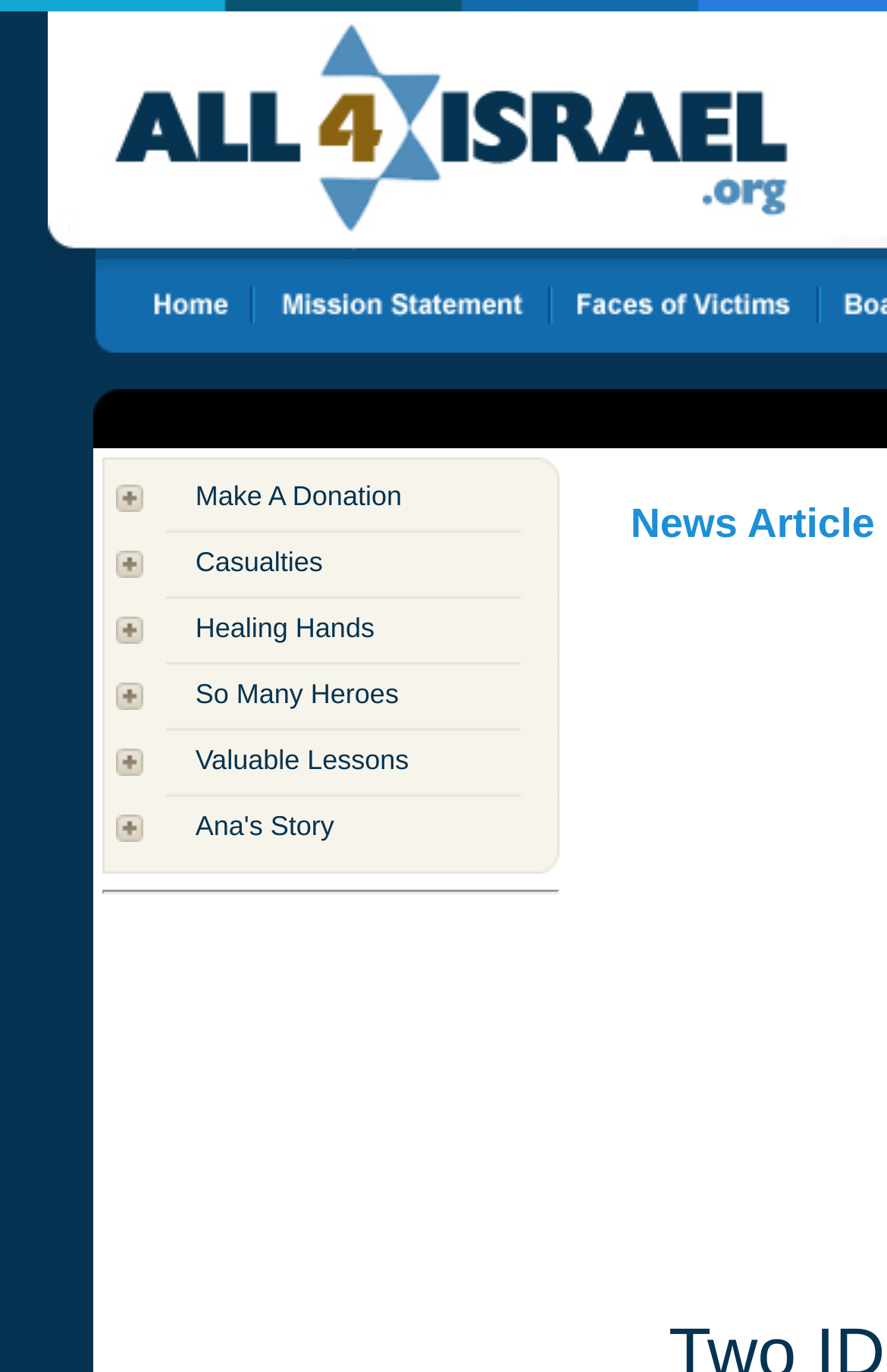Is there a separator in the webpage?
Using the picture, provide a one-word or short phrase answer.

Yes